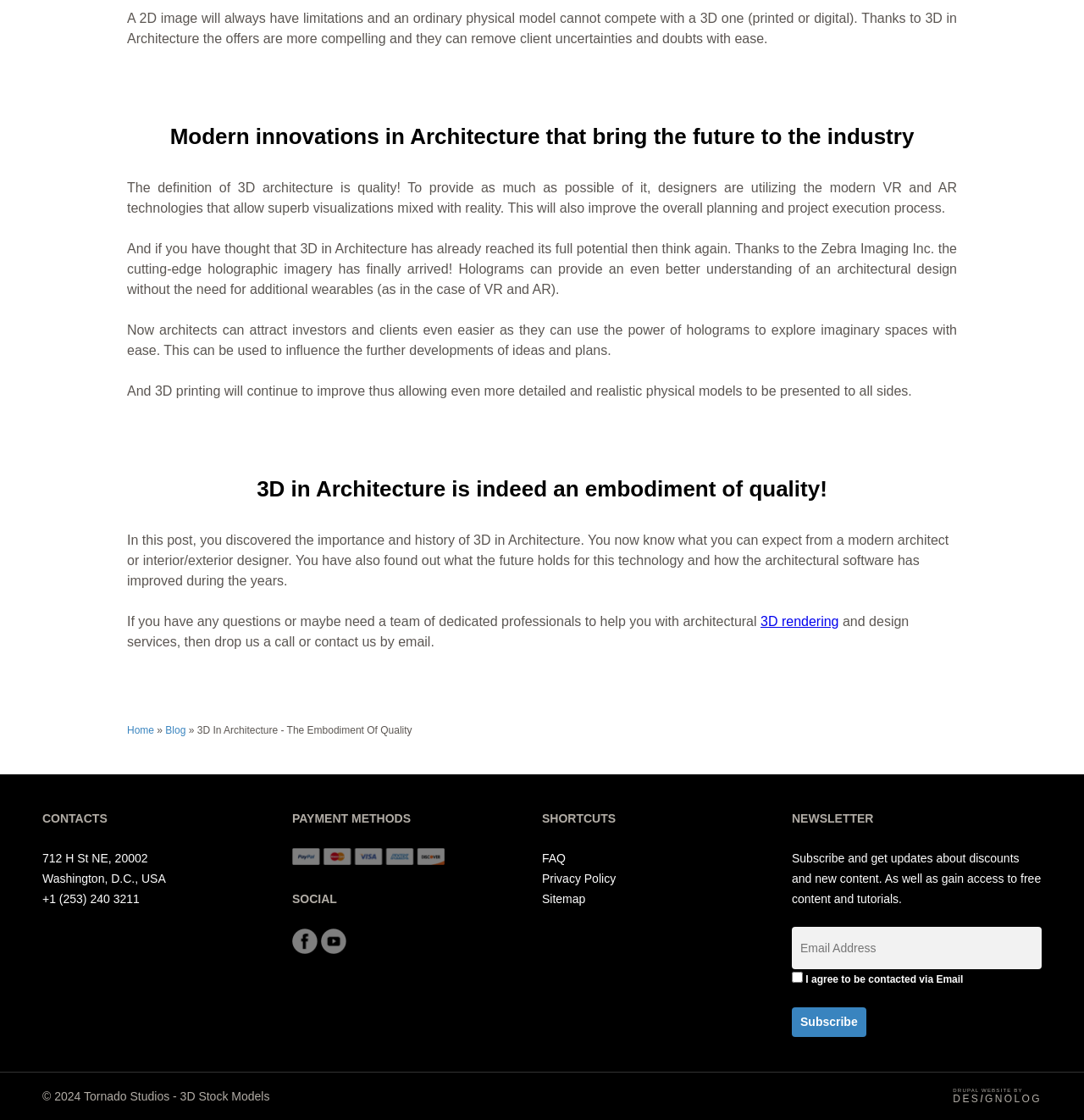Show the bounding box coordinates of the region that should be clicked to follow the instruction: "Click the '3D rendering' link."

[0.702, 0.548, 0.774, 0.561]